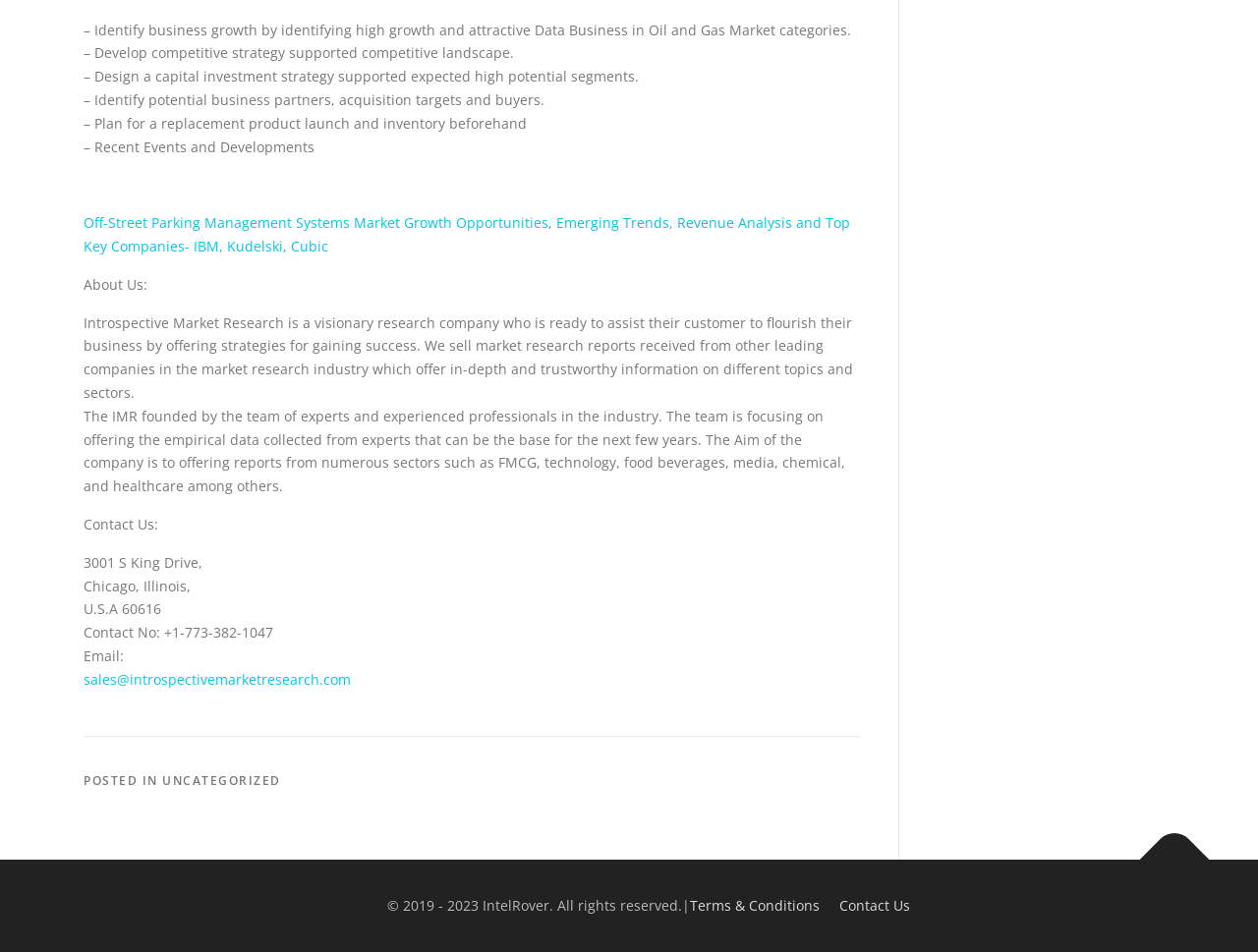Using the provided element description, identify the bounding box coordinates as (top-left x, top-left y, bottom-right x, bottom-right y). Ensure all values are between 0 and 1. Description: Contact Us

[0.667, 0.941, 0.723, 0.961]